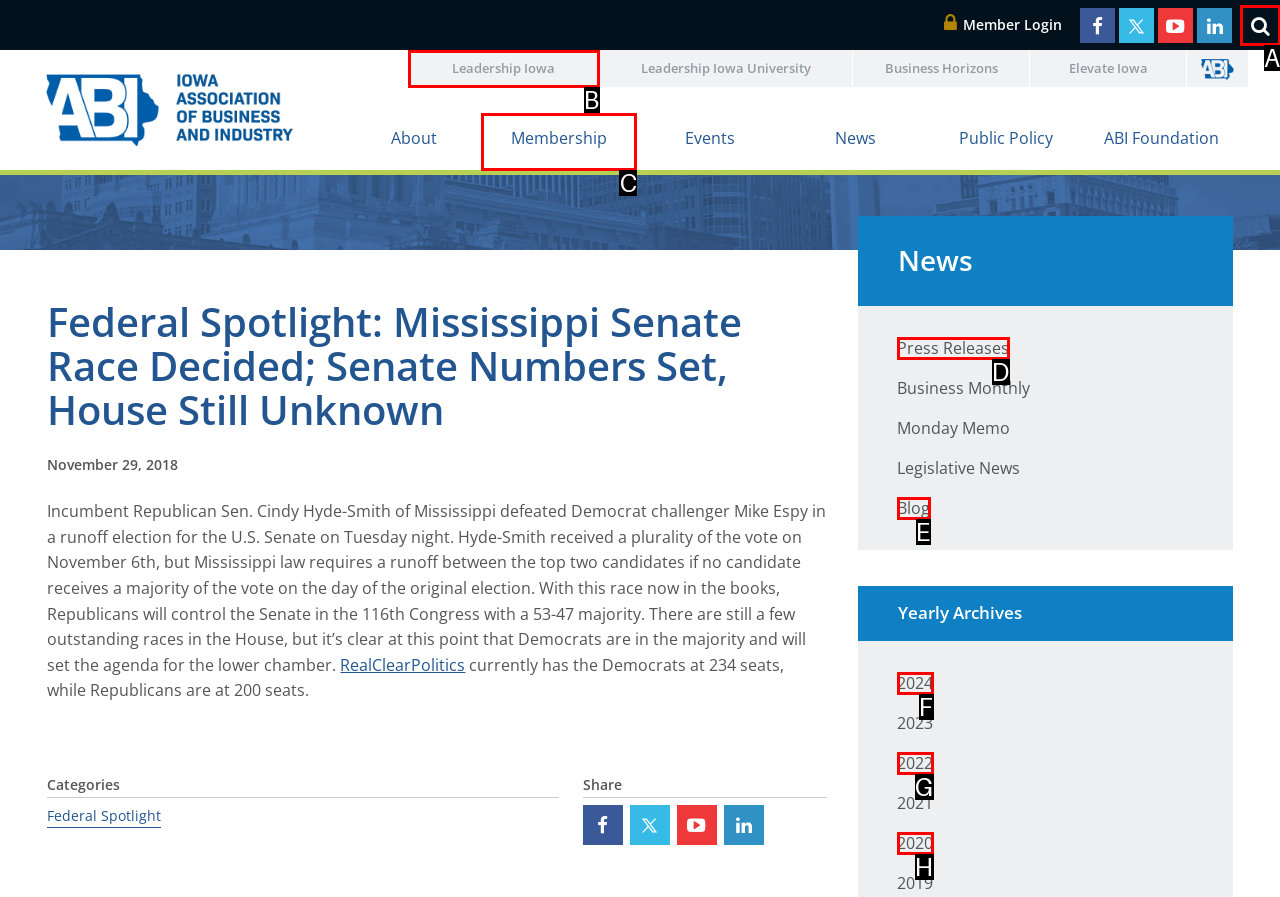Identify the HTML element that corresponds to the following description: Press Releases. Provide the letter of the correct option from the presented choices.

D